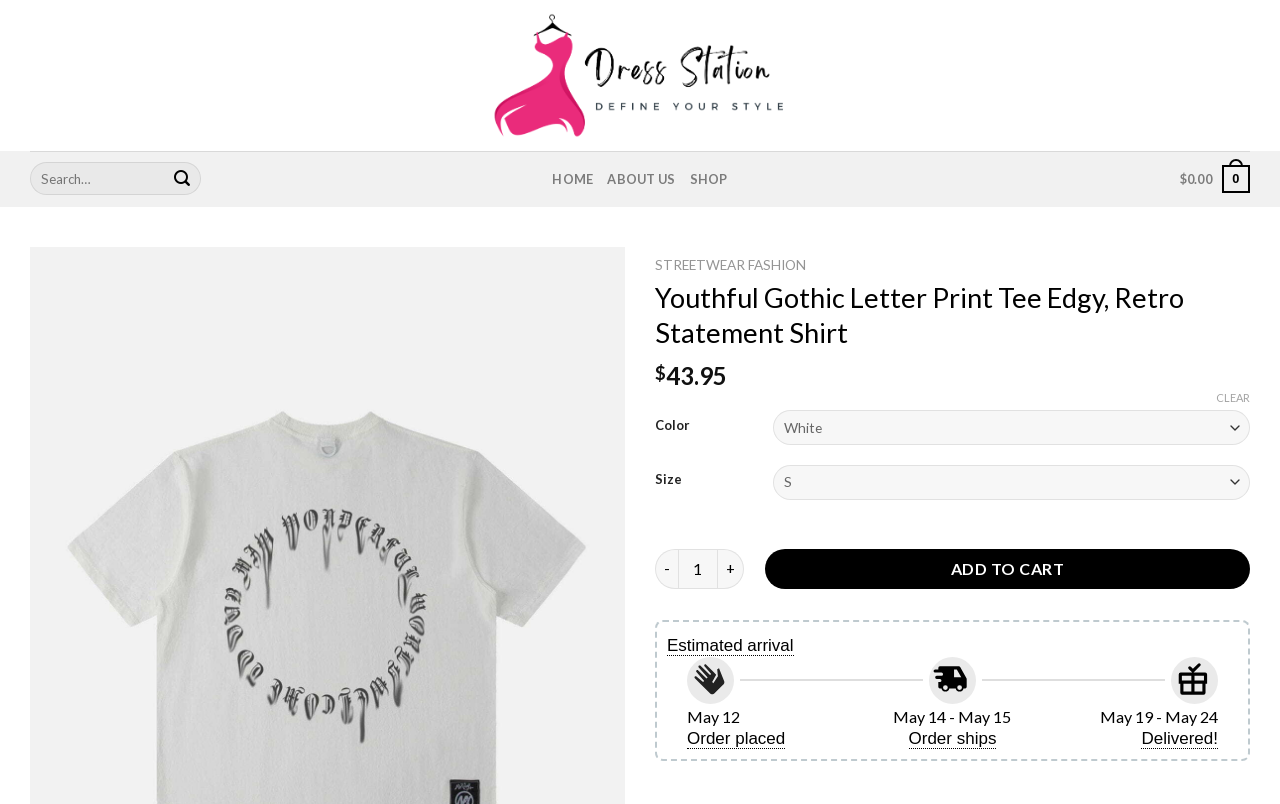Give a one-word or one-phrase response to the question:
What is the estimated arrival date of the order?

May 12